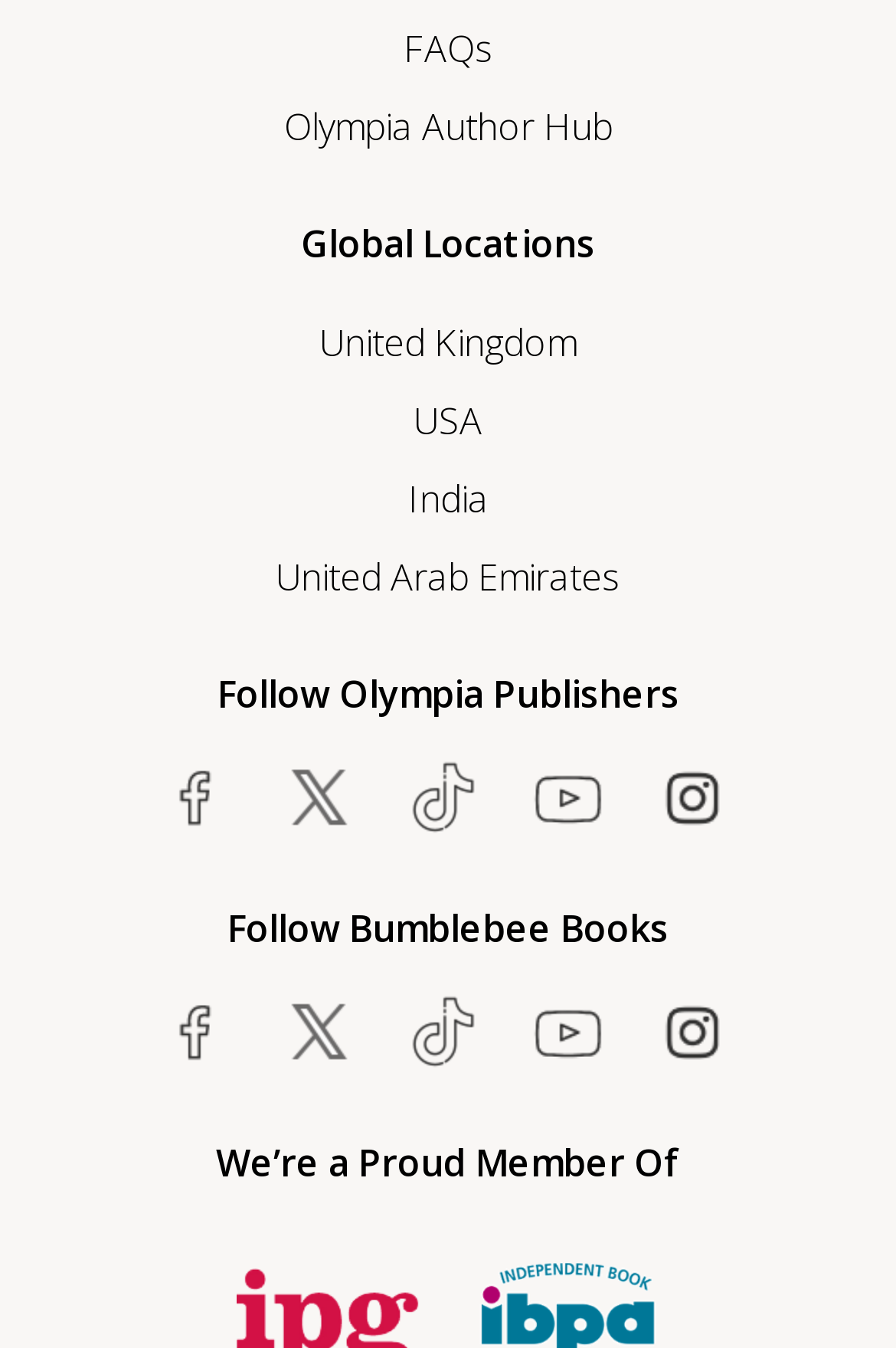Please find the bounding box coordinates of the element that you should click to achieve the following instruction: "Explore United Kingdom". The coordinates should be presented as four float numbers between 0 and 1: [left, top, right, bottom].

[0.356, 0.23, 0.644, 0.278]